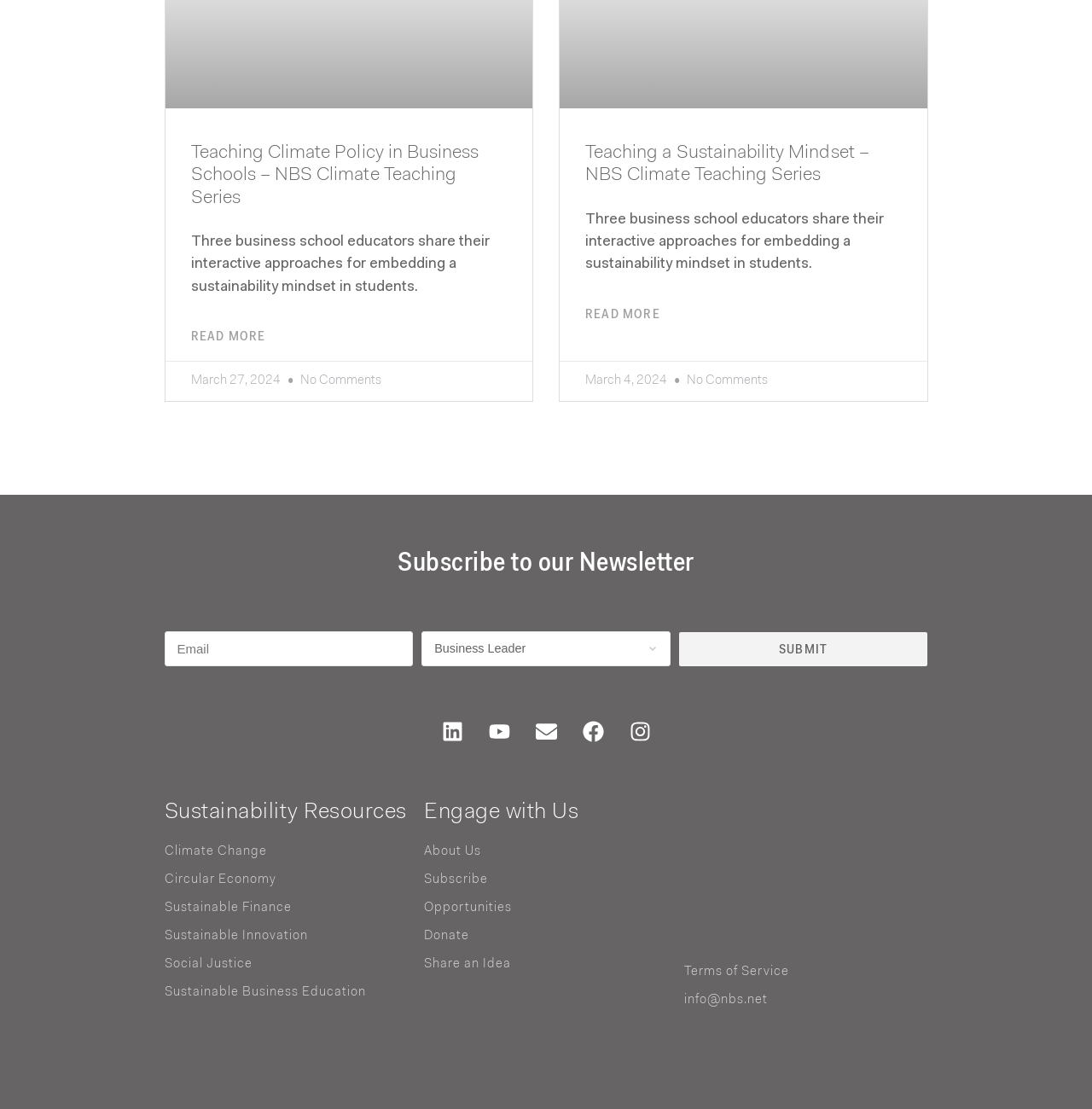How many articles are featured on this page?
Refer to the image and give a detailed answer to the question.

I counted the number of article headings on the page, which are 'Teaching Climate Policy in Business Schools – NBS Climate Teaching Series' and 'Teaching a Sustainability Mindset – NBS Climate Teaching Series'. There are two article headings, so there are two articles featured on this page.